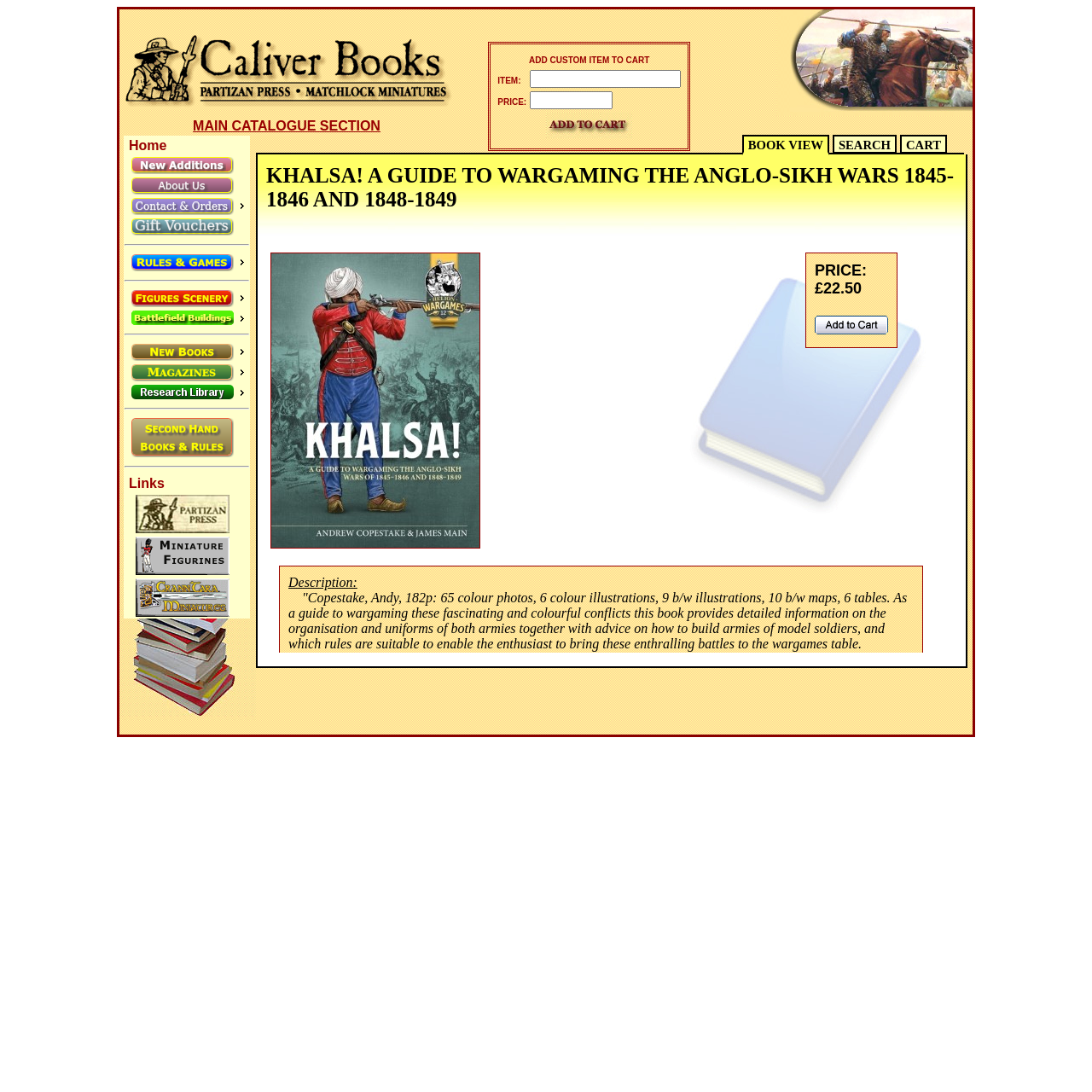Detail the features and information presented on the webpage.

The webpage is the homepage of Caliver Books, an online bookstore. At the top, there is a main catalogue section with an image and a table with three rows. The first row has a label "ADD CUSTOM ITEM TO CART" with an "ITEM" and "PRICE" input field, and an "Add to Cart" button. The second and third rows have similar layouts.

Below the main catalogue section, there is a navigation menu with links to various categories, including "Home", "News", "How to Find us", "Information", "Gift Certificate", "Rules & Games", "Figures and Scenery", "Resin Scenery", "New Books", "Magazines", "MLRS", "2nd Hand Books", "Links", "Miniture Figurines", and "Crann Tara Miniatures". Each link has a corresponding image.

On the right side of the page, there is a section with links to "BOOK VIEW", "SEARCH", and "CART". Below this section, there is a static text with a brief description of a book, "KHALSA! A GUIDE TO WARGAMING THE ANGLO-SIKH WARS 1845-1846 AND 1848-1849", along with an image of the book cover. The book's price, "£22.50", is displayed below the description, with an "Add to Cart" button.

Further down the page, there is a detailed description of the book, including its contents, organisation, and uniforms of both armies, as well as advice on how to build armies of model soldiers and which rules are suitable for wargaming.